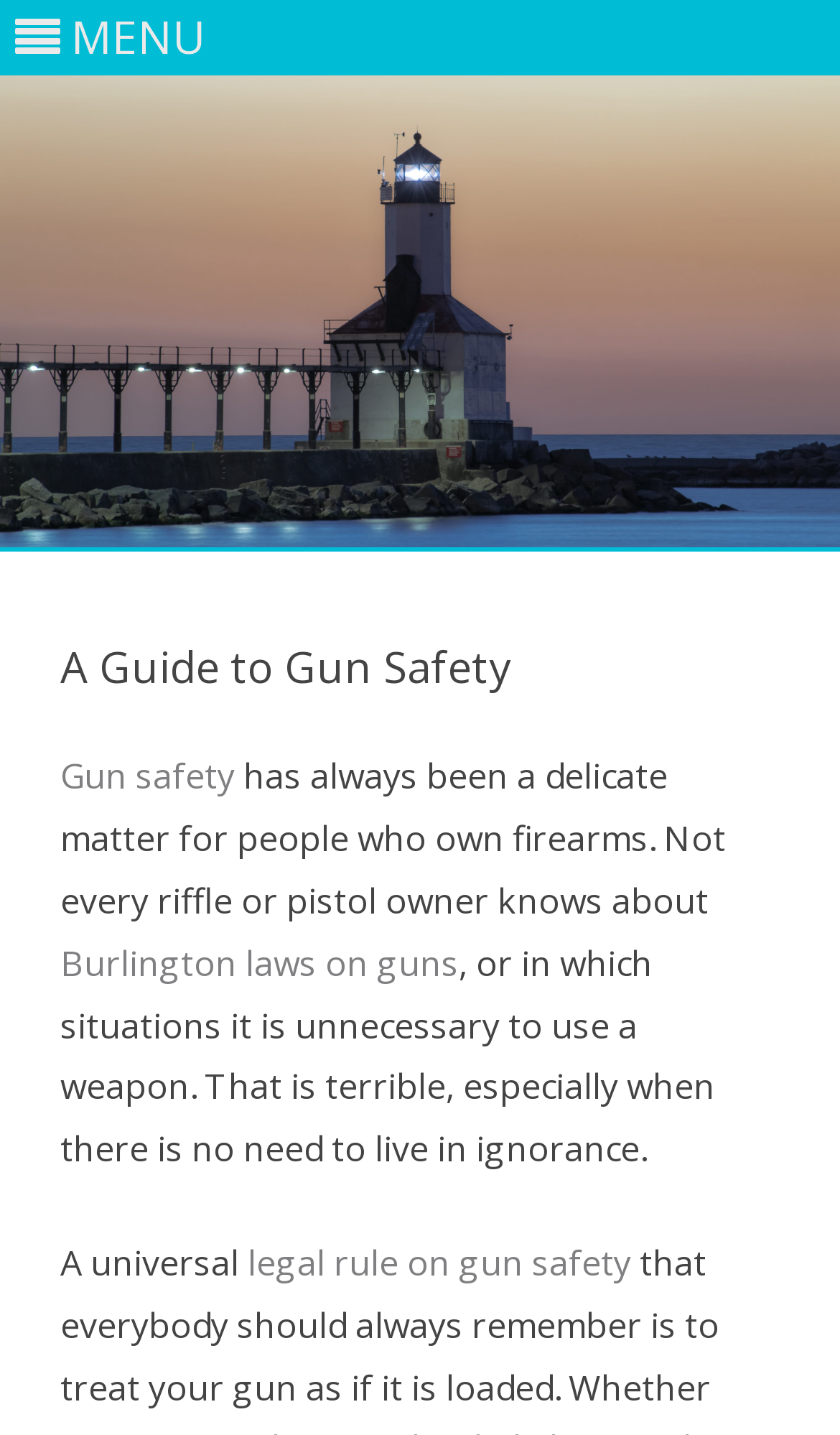What is referred to as a universal rule?
From the image, respond with a single word or phrase.

Legal rule on gun safety